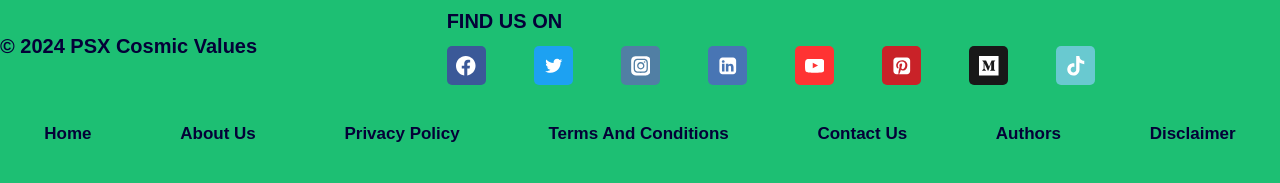Determine the bounding box coordinates for the clickable element to execute this instruction: "Find us on Facebook". Provide the coordinates as four float numbers between 0 and 1, i.e., [left, top, right, bottom].

[0.349, 0.253, 0.379, 0.466]